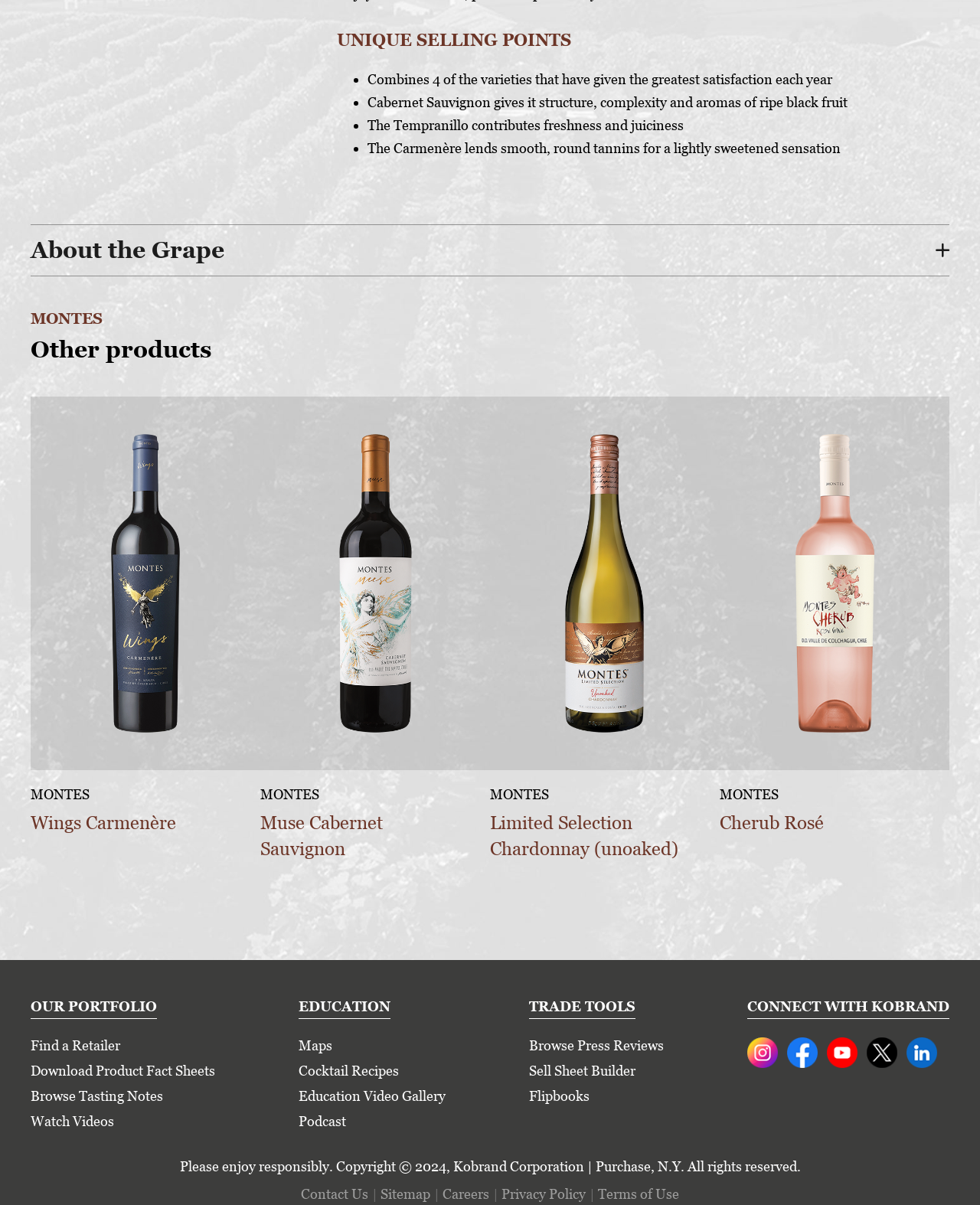Please identify the bounding box coordinates of the clickable area that will allow you to execute the instruction: "Leave a comment".

None